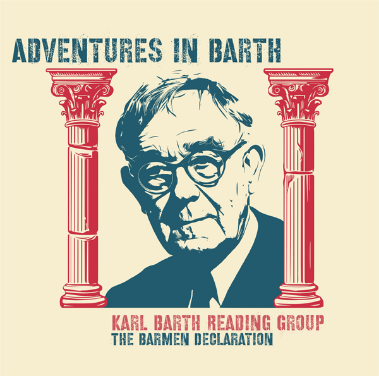Detail every visible element in the image extensively.

This image serves as a promotional banner for the "Adventures in Barth" reading group, focusing specifically on the Barmen Declaration, a significant statement of faith authored primarily by the theologian Karl Barth. The design features a stylized portrait of Barth, characterized by his distinctive round glasses and thoughtful expression, set between two classical columns that evoke a sense of academic tradition and gravity. Above his image, the phrase "ADVENTURES IN BARTH" is prominently displayed, highlighting the engaging nature of the reading group. At the bottom, the text "KARL BARTH READING GROUP" and "THE BARMEN DECLARATION" provide clear identifiers for the session's theme, signaling an invitation to participants to explore this critical historical document, especially in the context of its 90th anniversary related to the Confessing Church’s resistance to Nazism. The overall aesthetic combines modern typography with classic motifs, reflecting the intersection of historical scholarship and contemporary discussion that the group aims to foster.